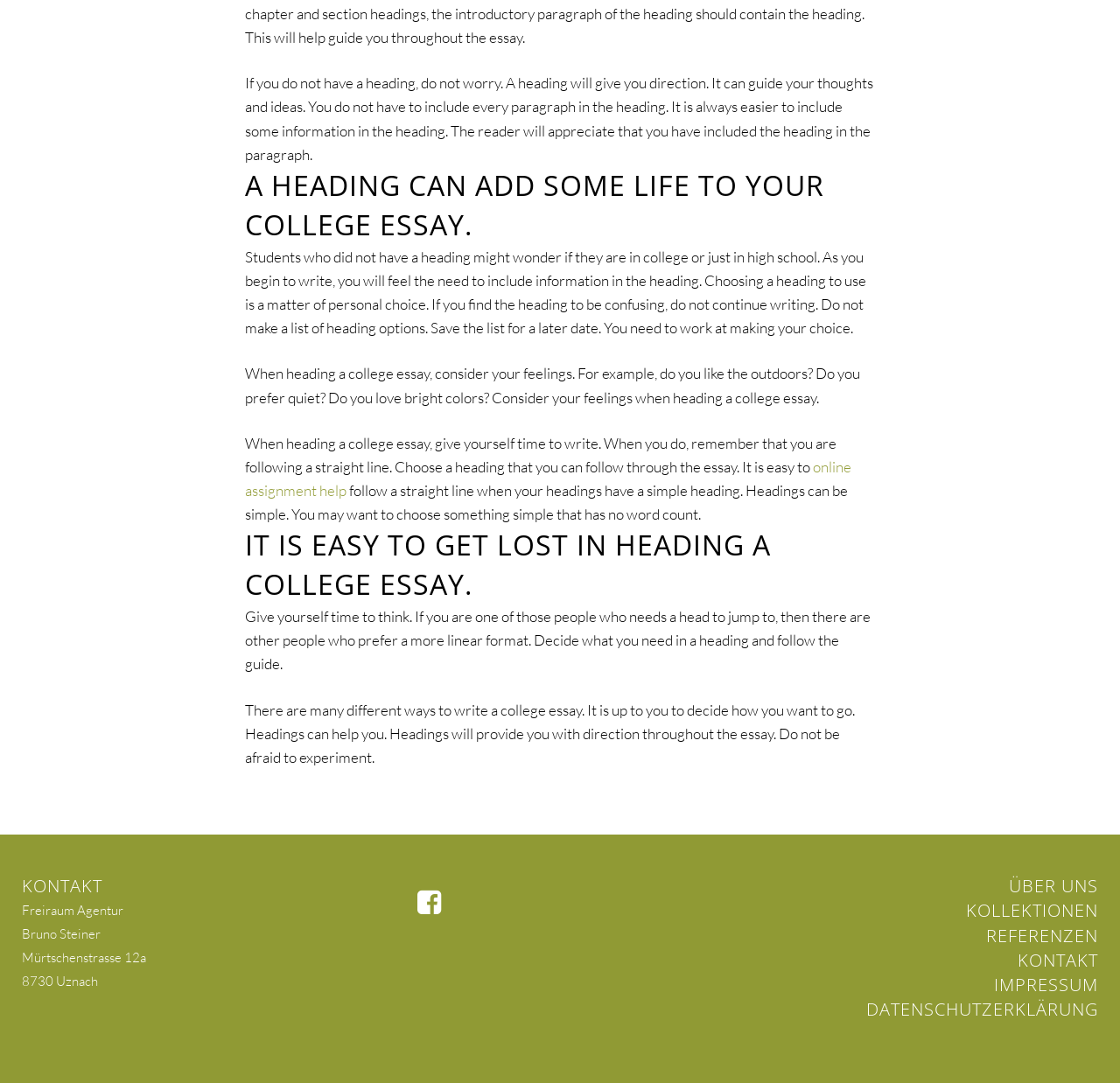Identify the coordinates of the bounding box for the element described below: "online assignment help". Return the coordinates as four float numbers between 0 and 1: [left, top, right, bottom].

[0.219, 0.422, 0.76, 0.461]